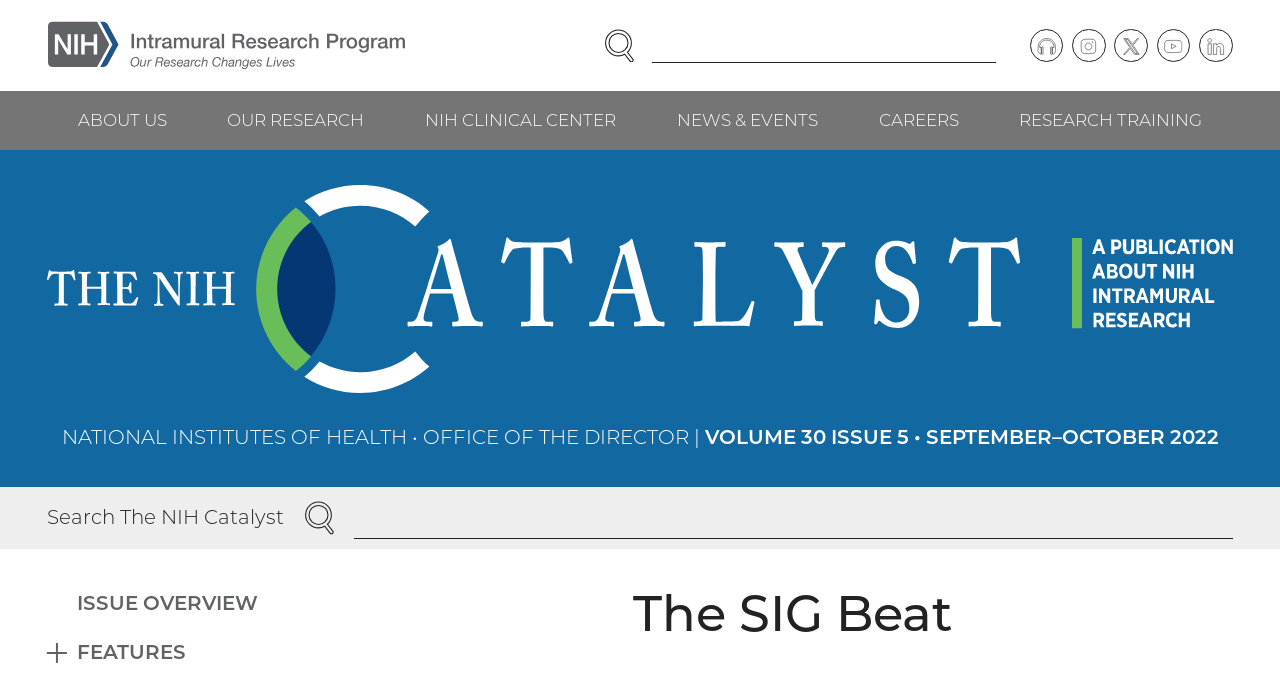Kindly provide the bounding box coordinates of the section you need to click on to fulfill the given instruction: "Follow NIH on Twitter".

[0.87, 0.042, 0.897, 0.092]